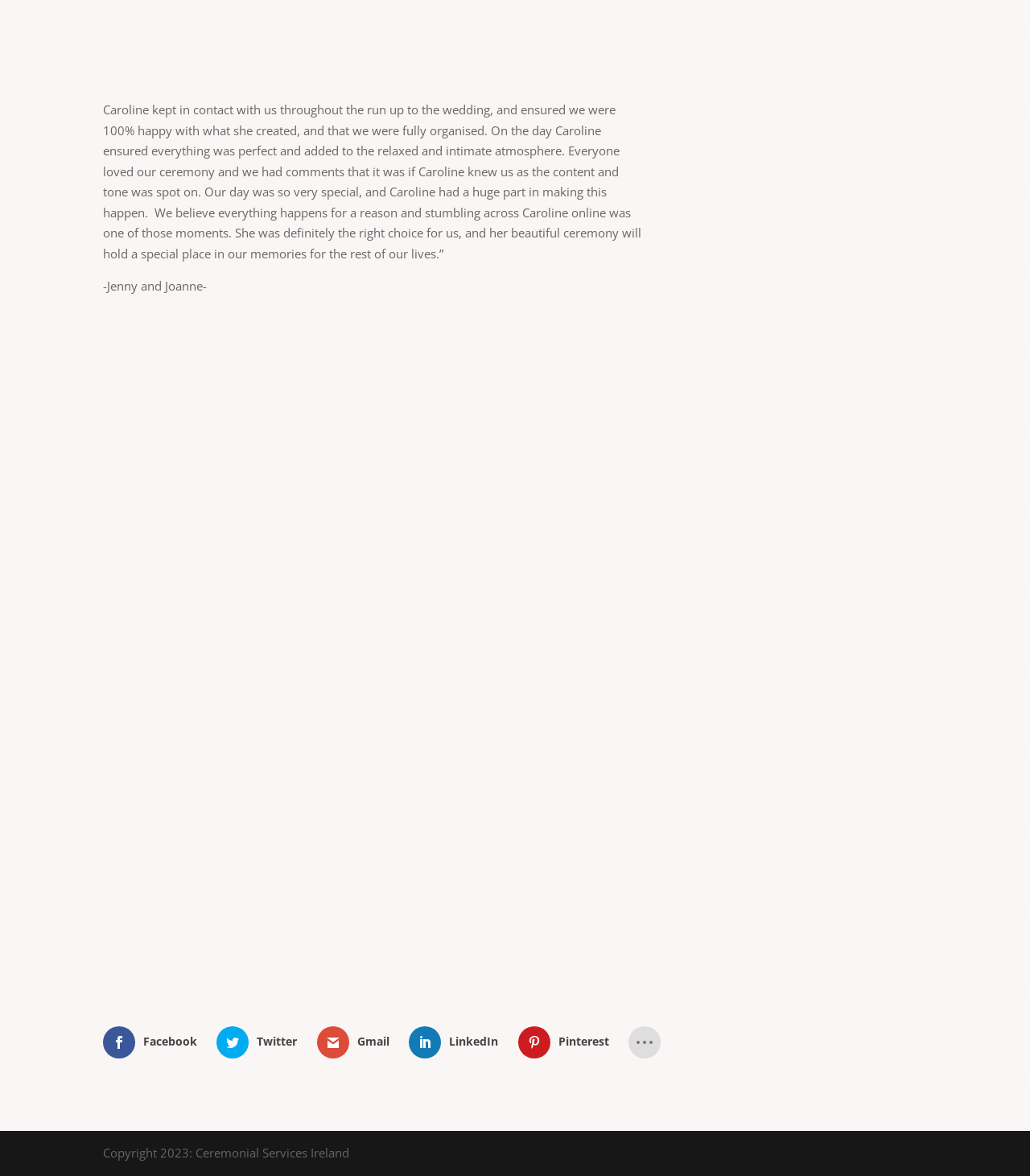Give the bounding box coordinates for this UI element: "Pinterest". The coordinates should be four float numbers between 0 and 1, arranged as [left, top, right, bottom].

[0.503, 0.873, 0.594, 0.9]